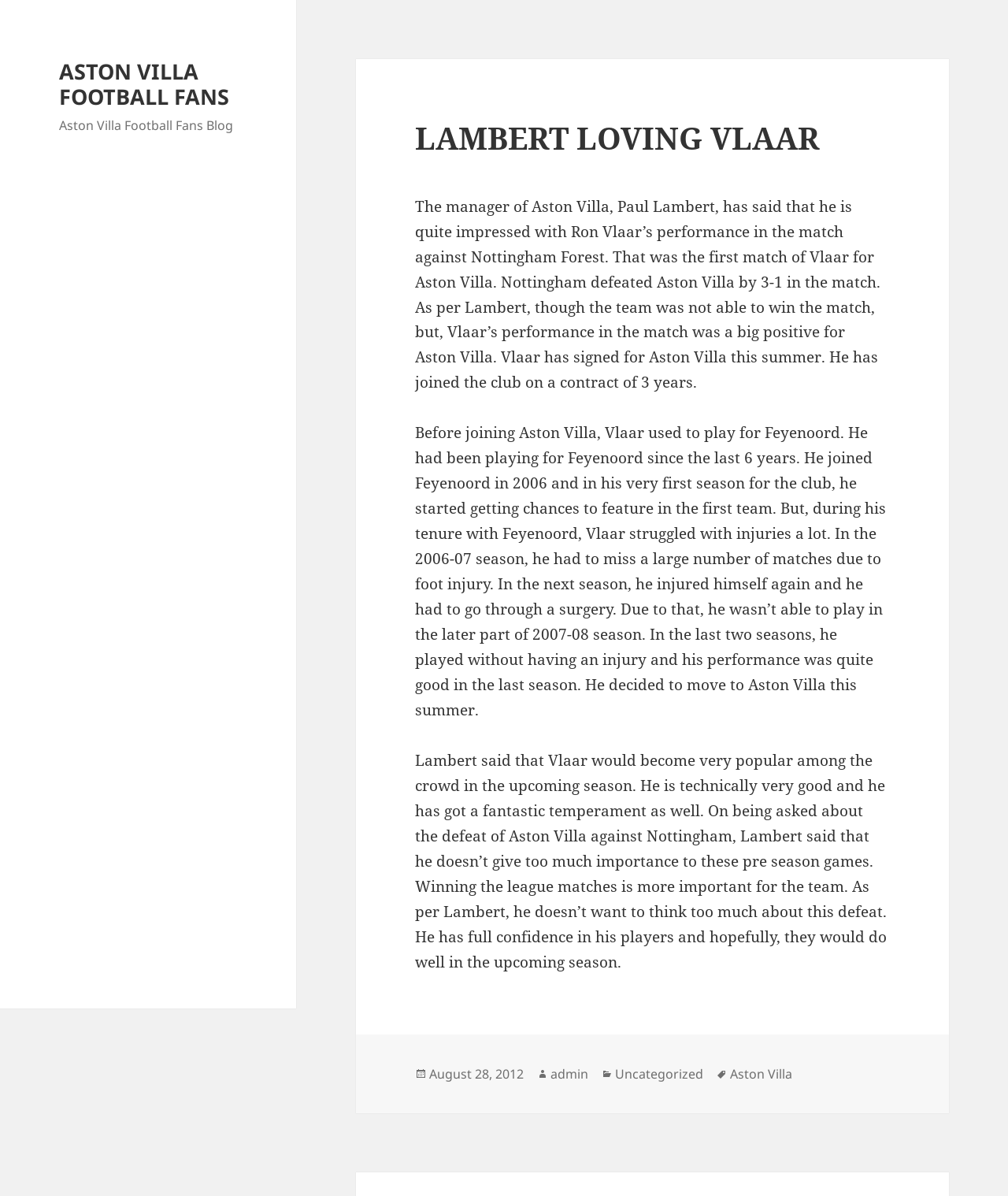What is the category of the article?
Offer a detailed and full explanation in response to the question.

The answer can be found in the footer section of the webpage, where it is mentioned that 'Categories: Uncategorized'.